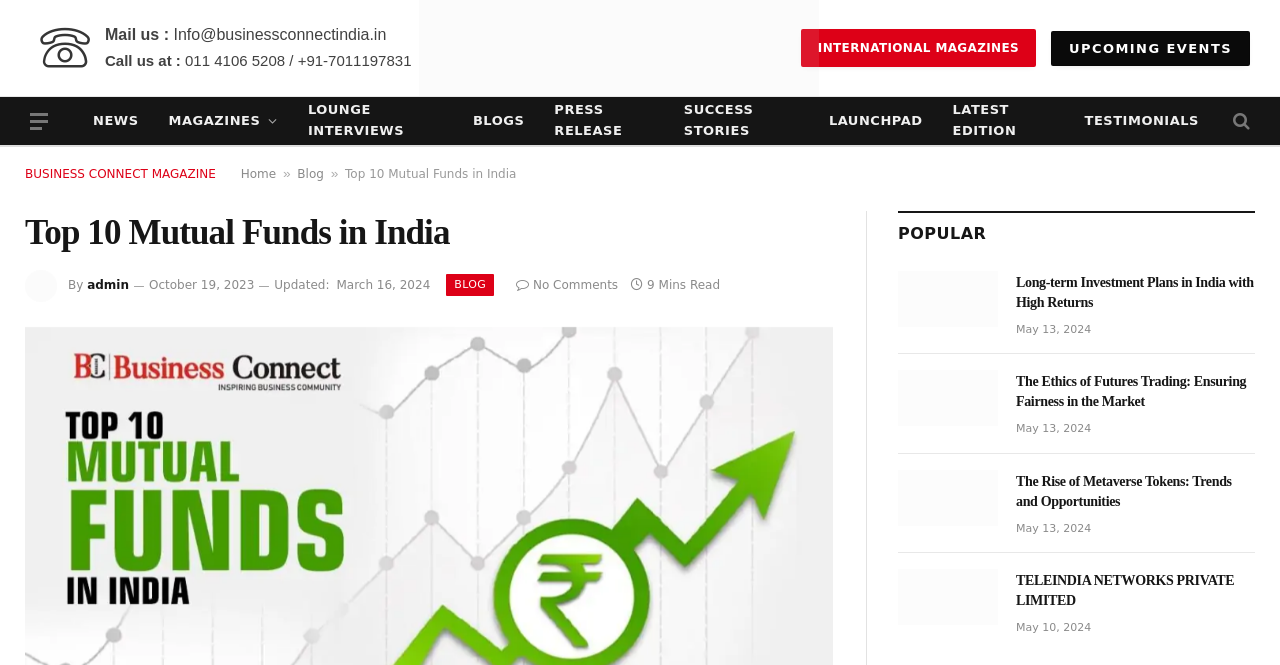What is the primary heading on this webpage?

Top 10 Mutual Funds in India